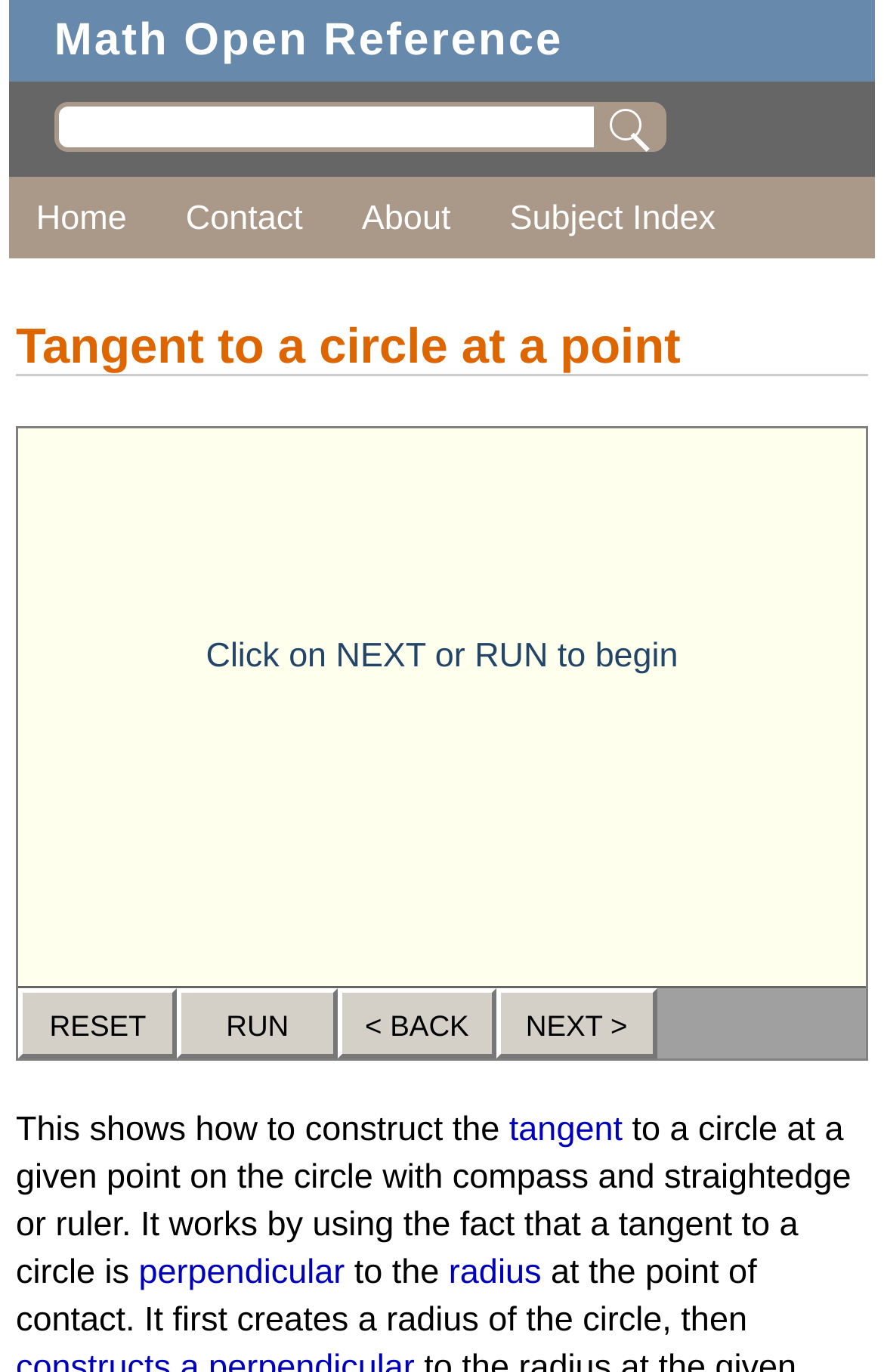Answer the question in a single word or phrase:
What is the purpose of the 'Reset' button?

Reset the applet